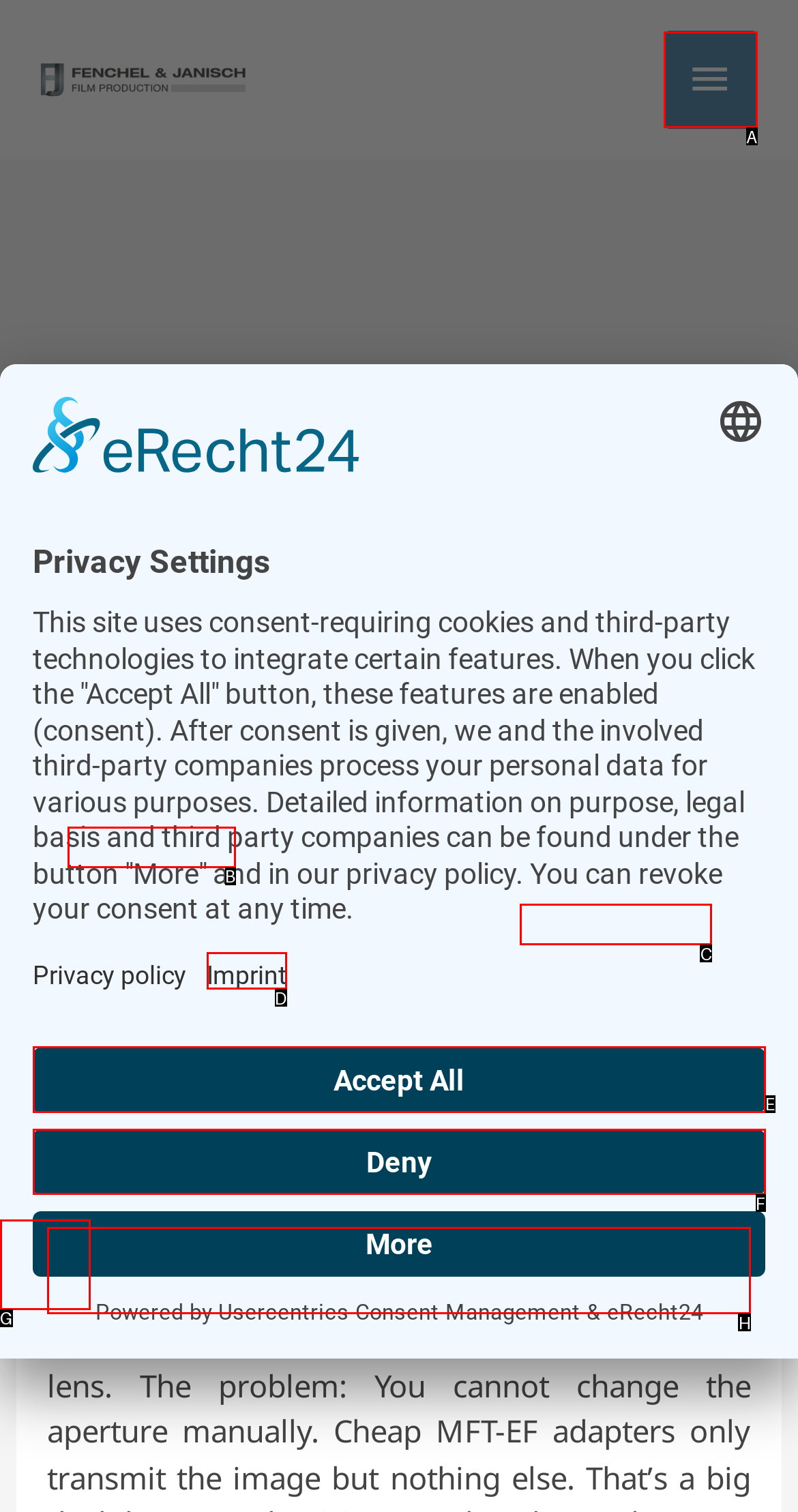Select the appropriate HTML element that needs to be clicked to finish the task: Click the Canon DSLRs link
Reply with the letter of the chosen option.

C